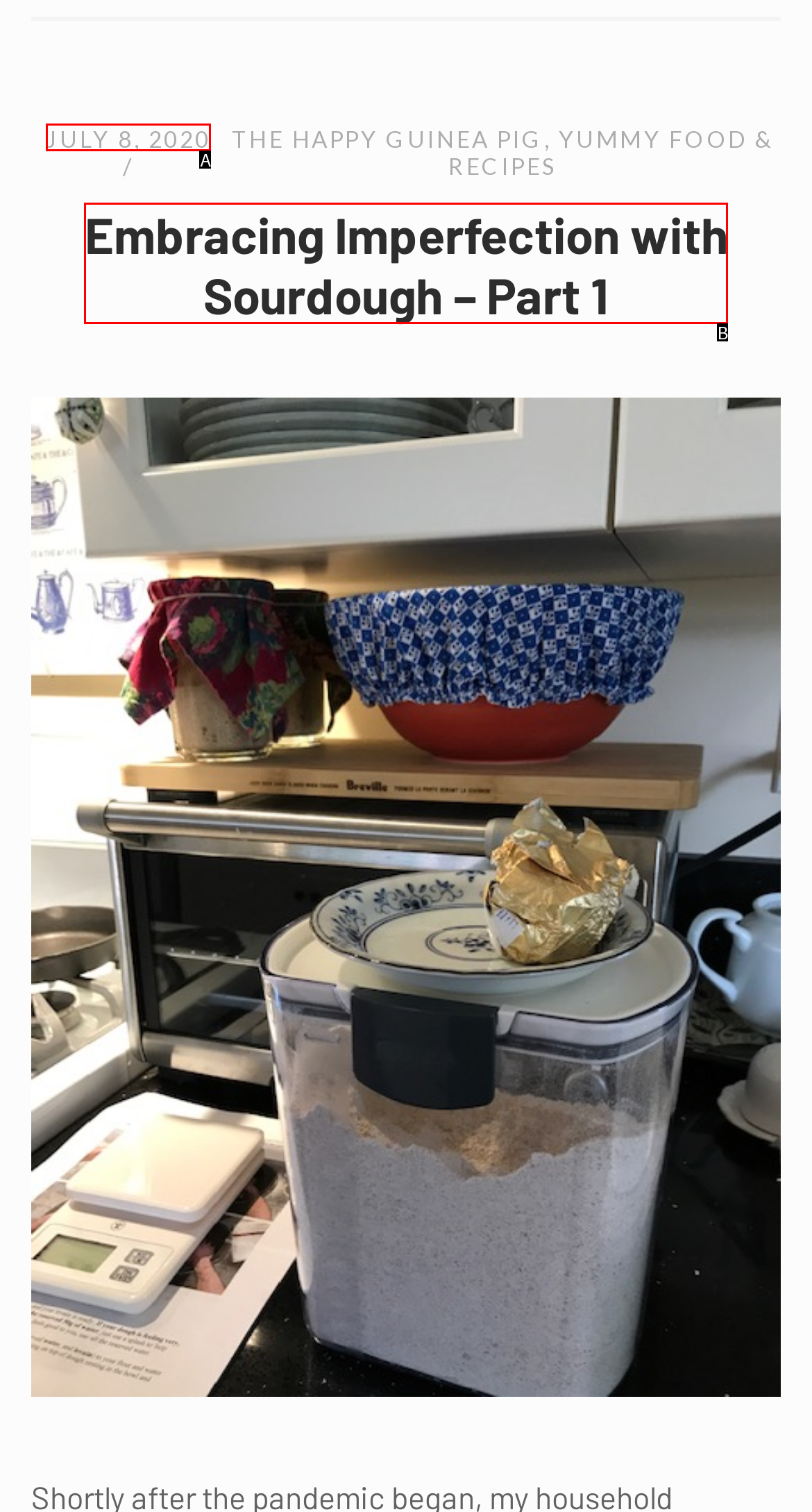Determine the HTML element that best aligns with the description: July 8, 2020
Answer with the appropriate letter from the listed options.

A